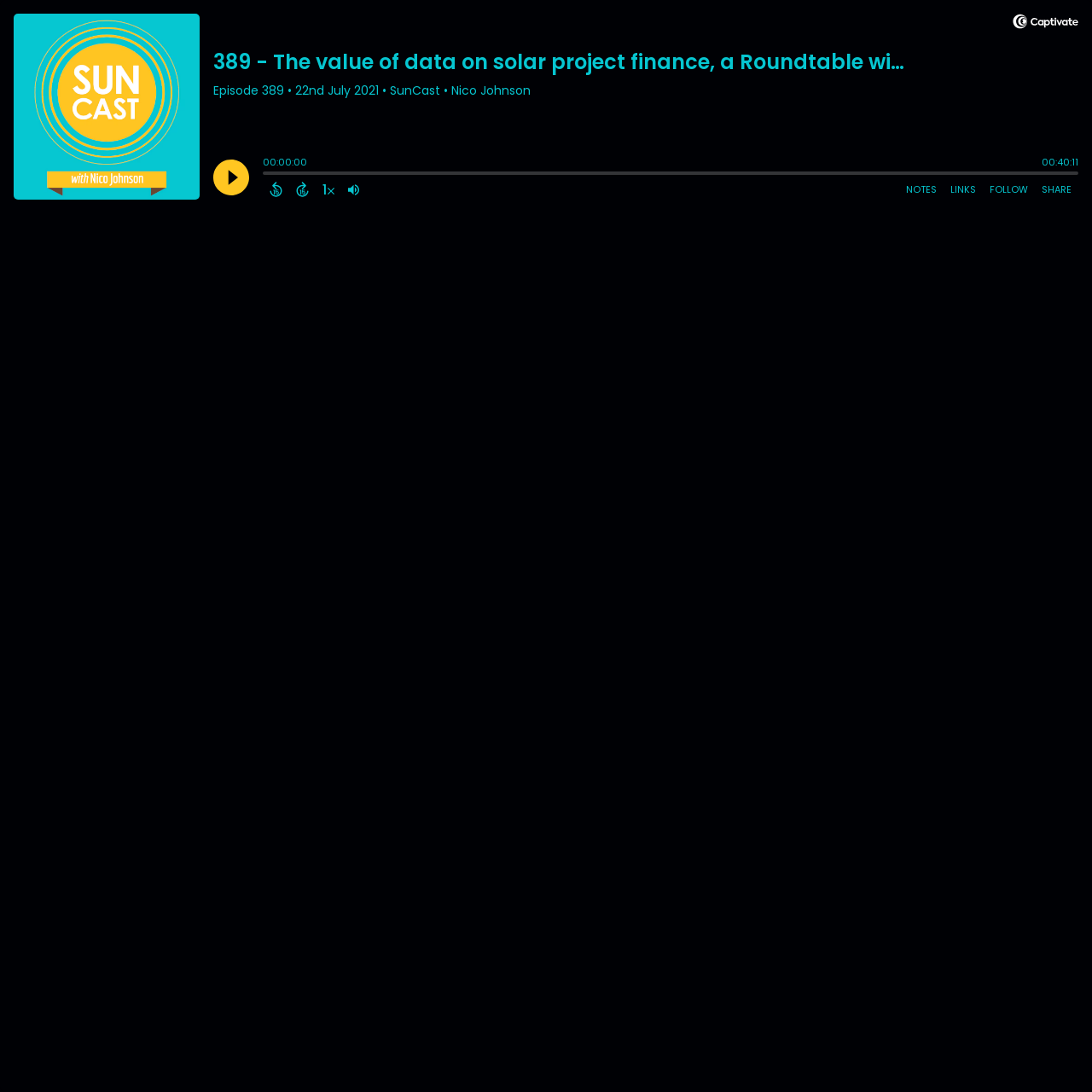Determine the bounding box coordinates of the element that should be clicked to execute the following command: "Play the podcast".

[0.195, 0.146, 0.228, 0.179]